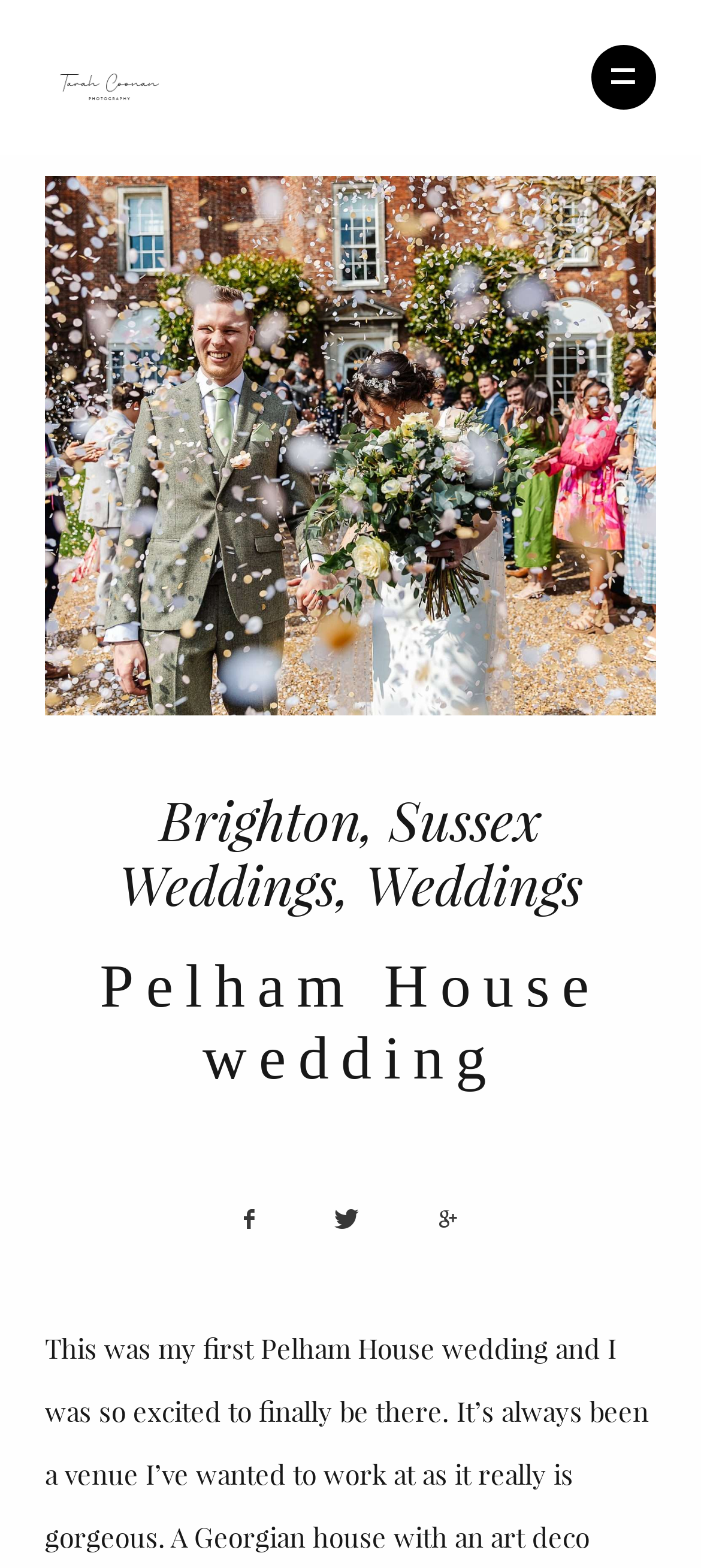Please determine the bounding box coordinates of the element to click on in order to accomplish the following task: "go to home page". Ensure the coordinates are four float numbers ranging from 0 to 1, i.e., [left, top, right, bottom].

[0.437, 0.175, 0.563, 0.193]